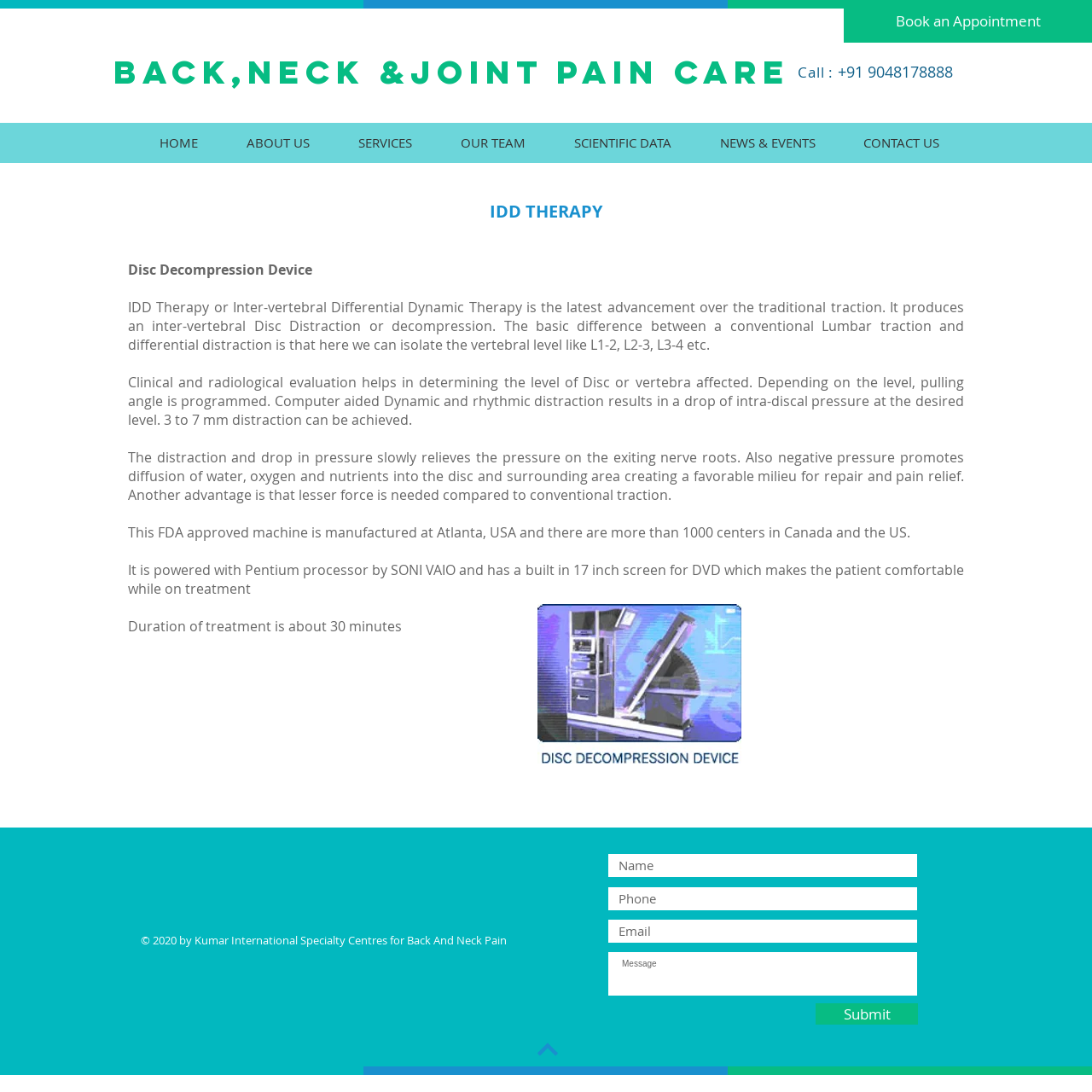Find the bounding box coordinates of the clickable region needed to perform the following instruction: "Call the phone number". The coordinates should be provided as four float numbers between 0 and 1, i.e., [left, top, right, bottom].

[0.731, 0.057, 0.767, 0.075]